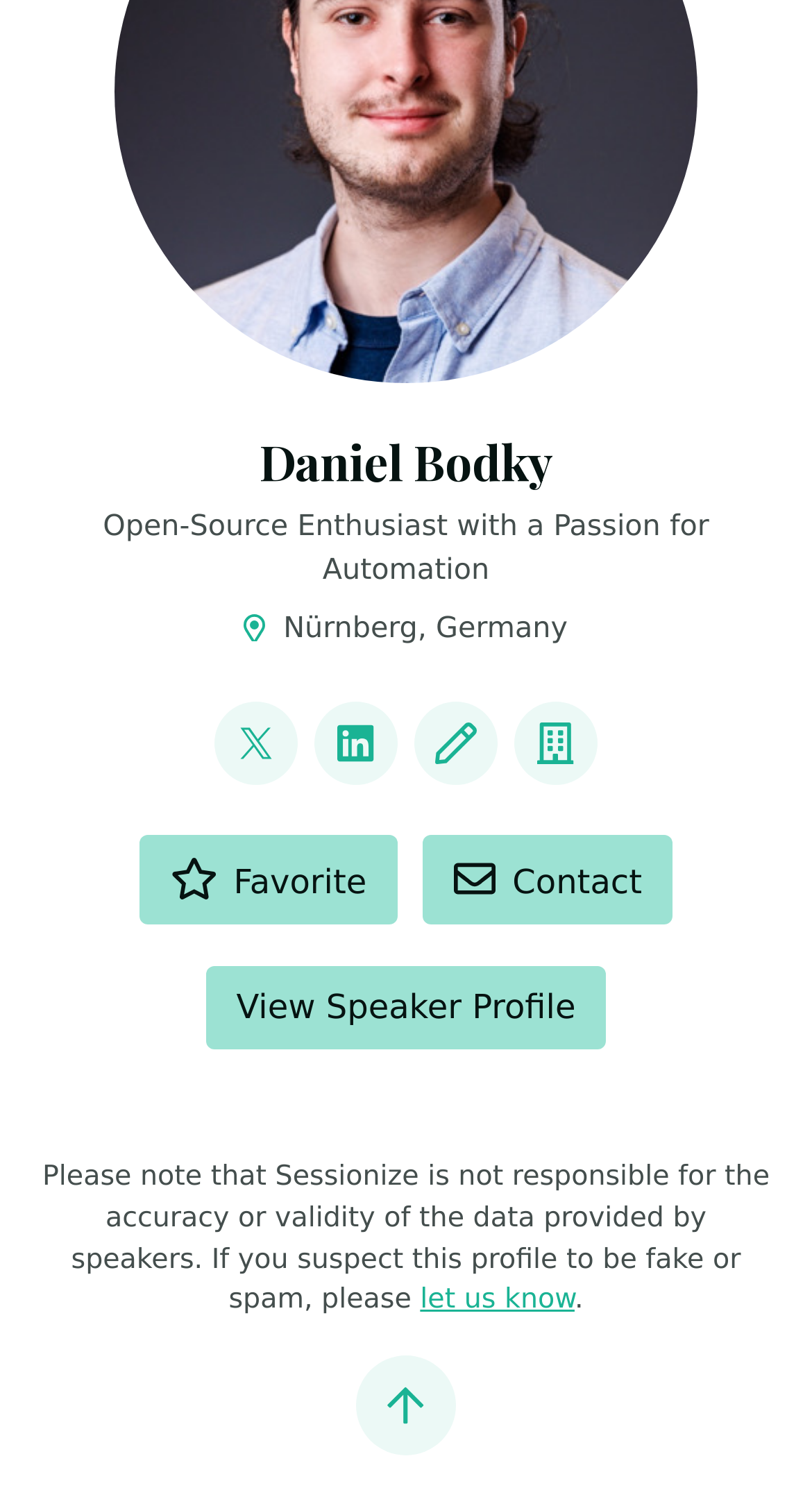Determine the bounding box coordinates of the UI element that matches the following description: "Favorite". The coordinates should be four float numbers between 0 and 1 in the format [left, top, right, bottom].

[0.171, 0.558, 0.49, 0.618]